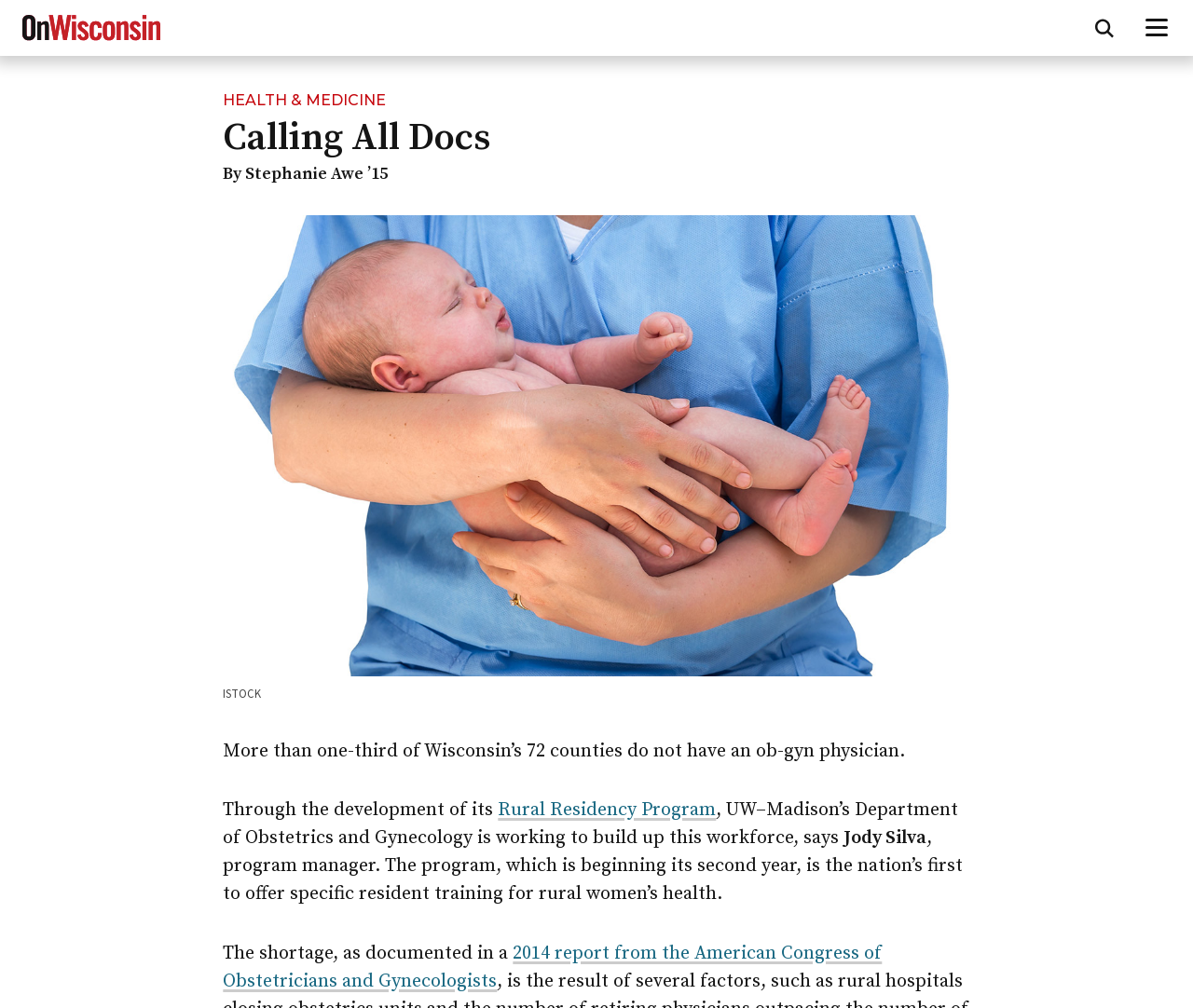What percentage of Wisconsin counties do not have an ob-gyn physician?
Answer the question with a thorough and detailed explanation.

I found the answer by reading the article and identifying the statistic mentioned as 'More than one-third of Wisconsin’s 72 counties do not have an ob-gyn physician.' This indicates that more than one-third of the counties in Wisconsin lack an ob-gyn physician.